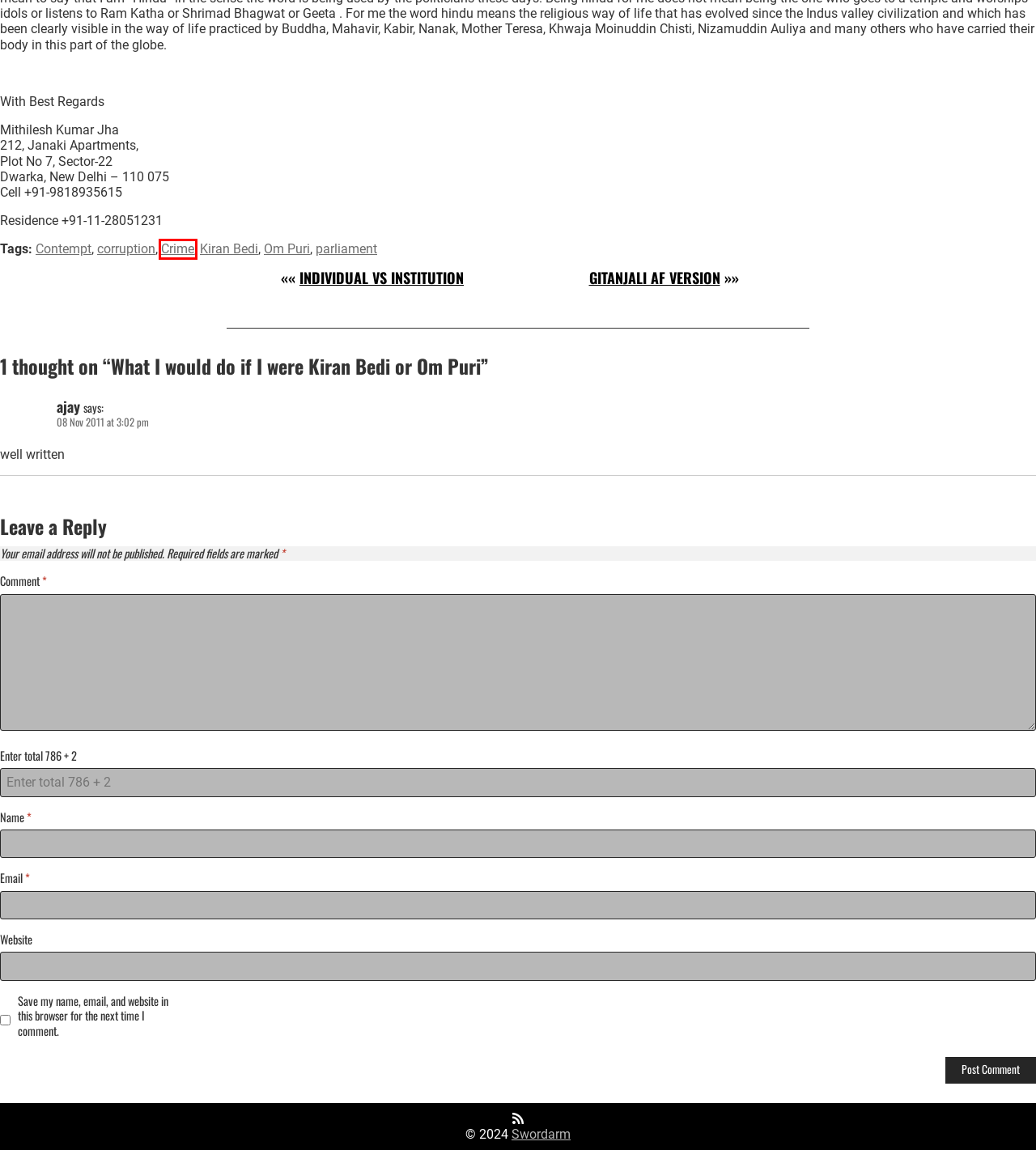Evaluate the webpage screenshot and identify the element within the red bounding box. Select the webpage description that best fits the new webpage after clicking the highlighted element. Here are the candidates:
A. Individual Vs Institution – Swordarm
B. Contempt – Swordarm
C. Om Puri – Swordarm
D. Crime – Swordarm
E. corruption – Swordarm
F. Gitanjali AF Version – Swordarm
G. parliament – Swordarm
H. Kiran Bedi – Swordarm

D